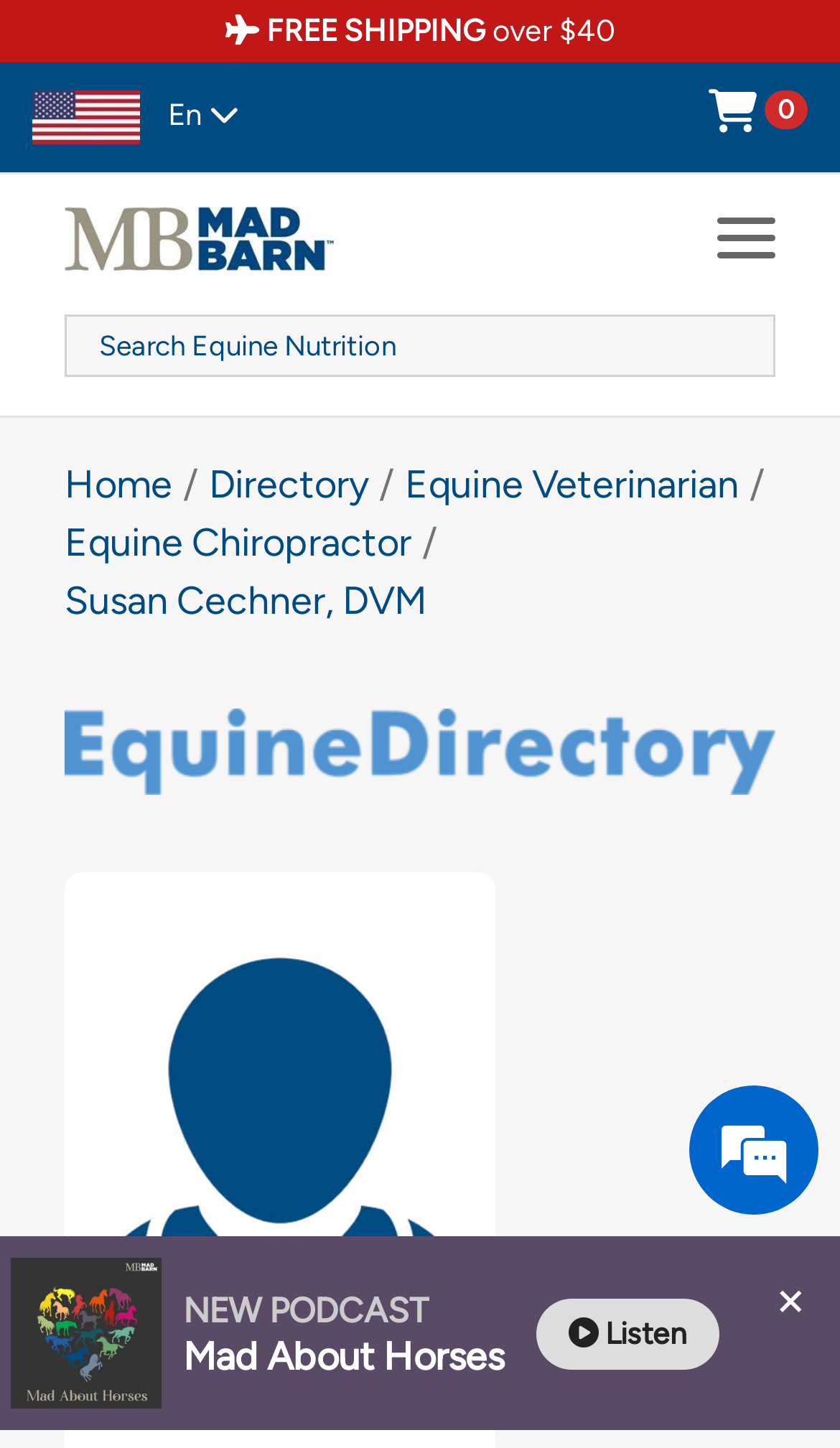Please identify the bounding box coordinates of the region to click in order to complete the given instruction: "Contact Susan Cechner, DVM". The coordinates should be four float numbers between 0 and 1, i.e., [left, top, right, bottom].

[0.103, 0.851, 0.292, 0.895]